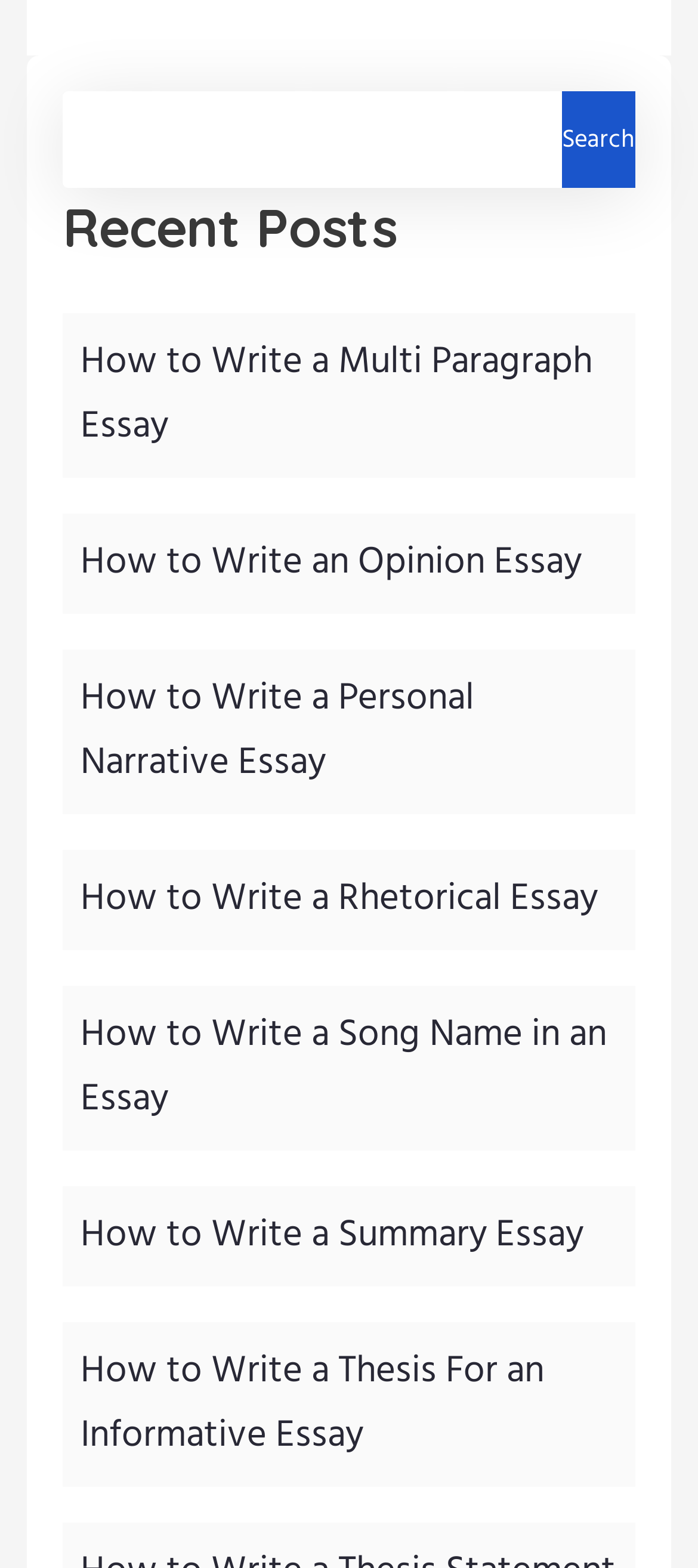Determine the bounding box coordinates of the UI element that matches the following description: "Search". The coordinates should be four float numbers between 0 and 1 in the format [left, top, right, bottom].

[0.805, 0.058, 0.91, 0.12]